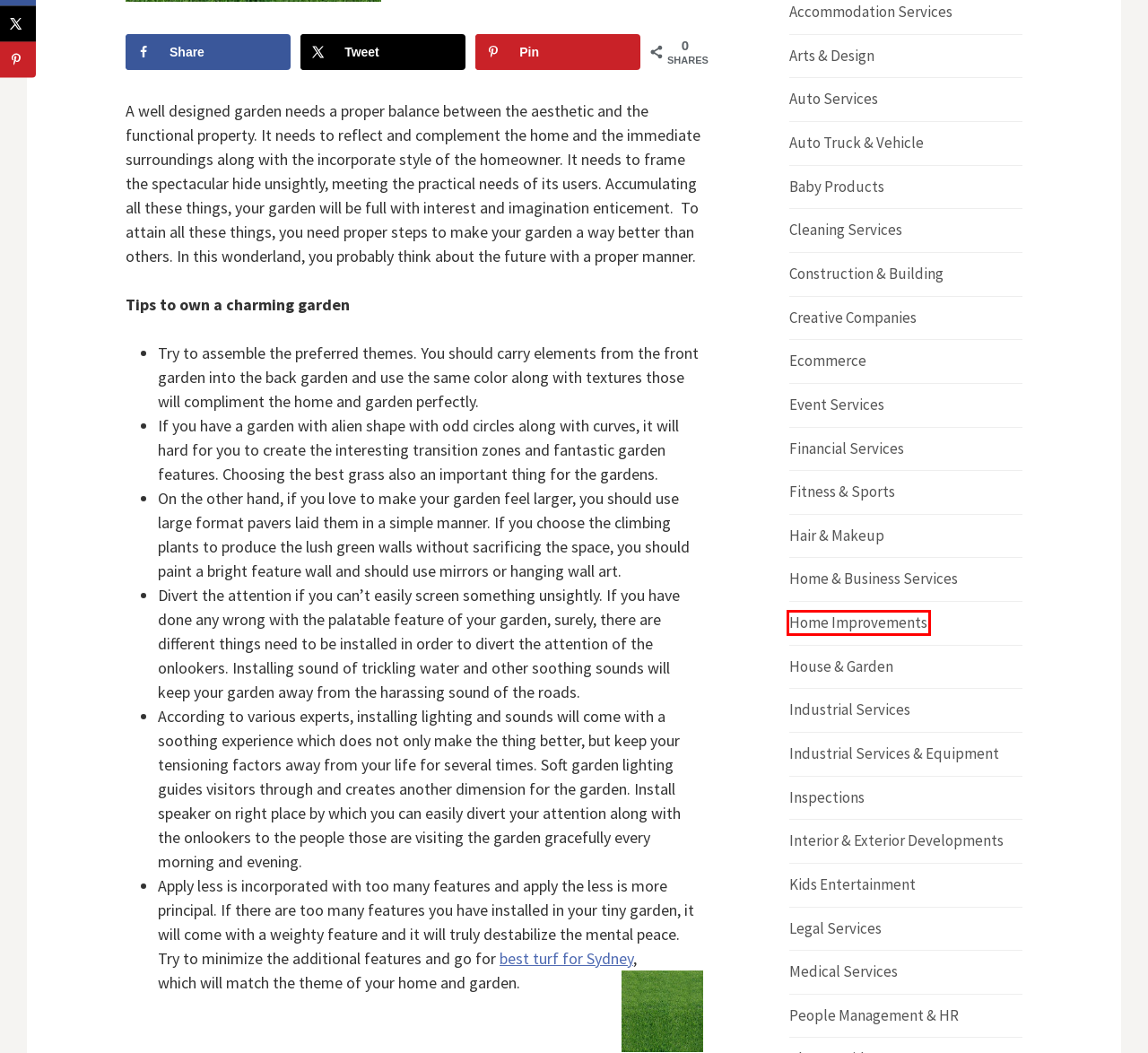Provided is a screenshot of a webpage with a red bounding box around an element. Select the most accurate webpage description for the page that appears after clicking the highlighted element. Here are the candidates:
A. Home & Business Services – Perfect-Stranger
B. Cleaning Services – Perfect-Stranger
C. Ecommerce – Perfect-Stranger
D. Construction & Building – Perfect-Stranger
E. Fitness & Sports – Perfect-Stranger
F. Home Improvements – Perfect-Stranger
G. Event Services – Perfect-Stranger
H. Interior & Exterior Developments – Perfect-Stranger

F